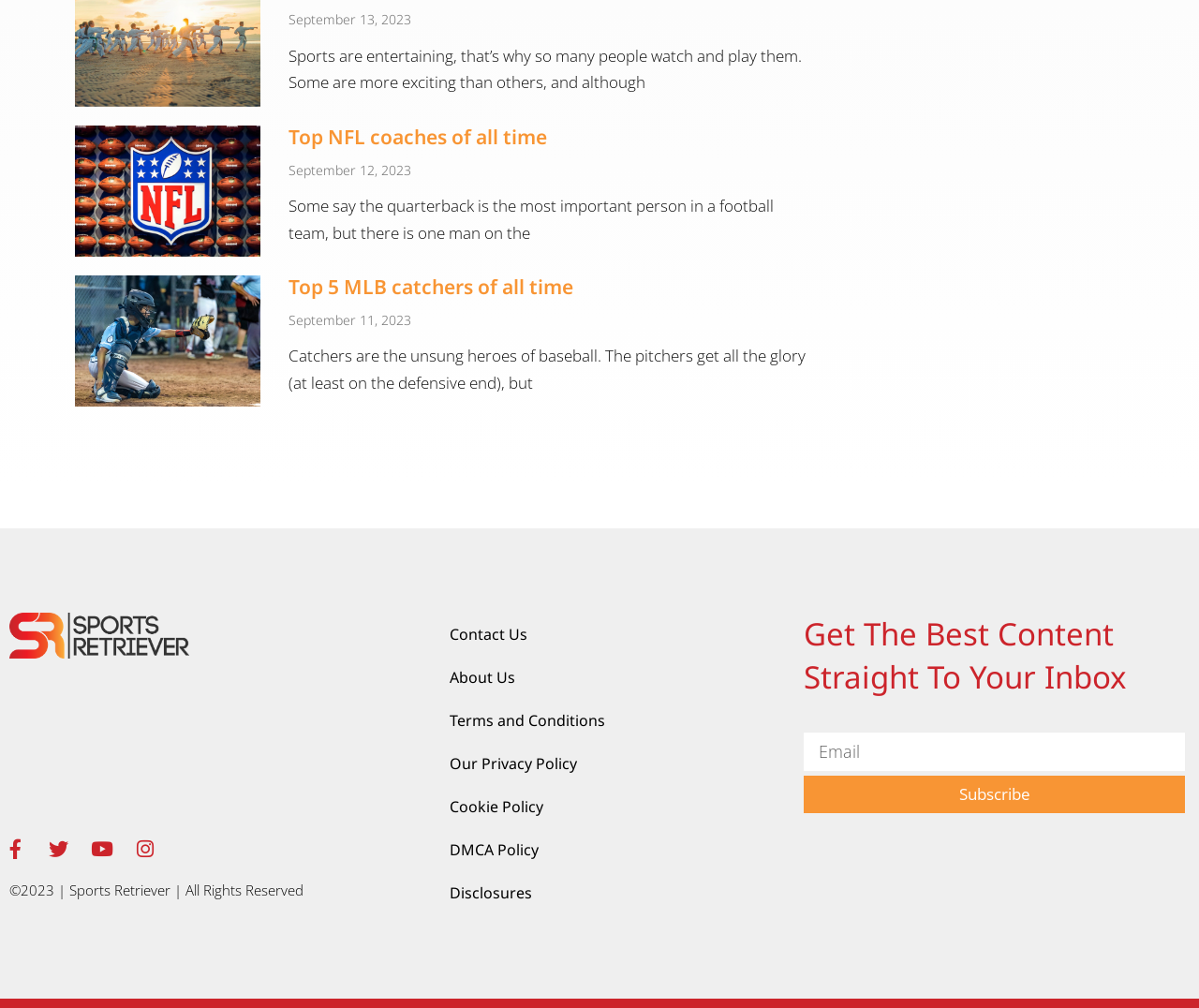What is the copyright year of the webpage?
Identify the answer in the screenshot and reply with a single word or phrase.

2023